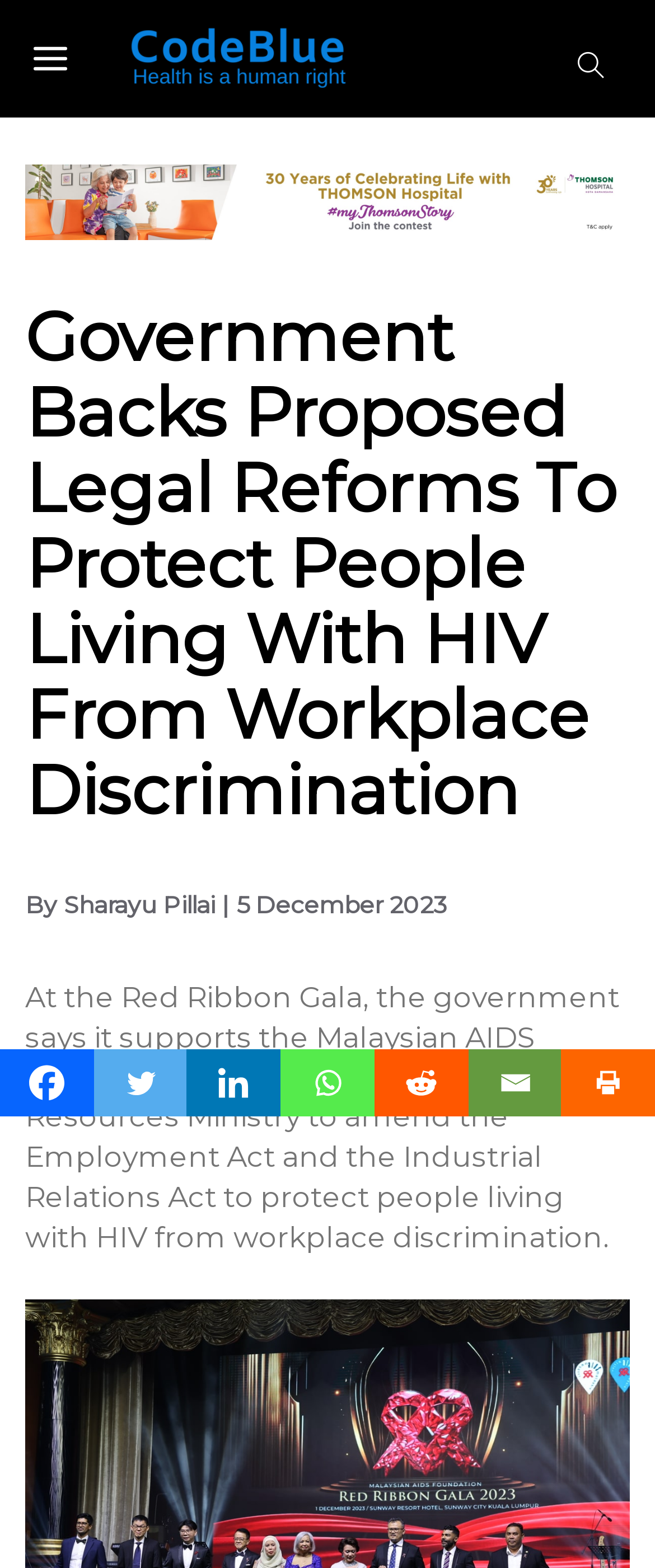Using the details from the image, please elaborate on the following question: How many social media links are available?

The question asks for the number of social media links available on the webpage. By examining the webpage structure, I found that there are links to Facebook, Twitter, Linkedin, Whatsapp, Reddit, and Email, which are commonly used social media platforms.